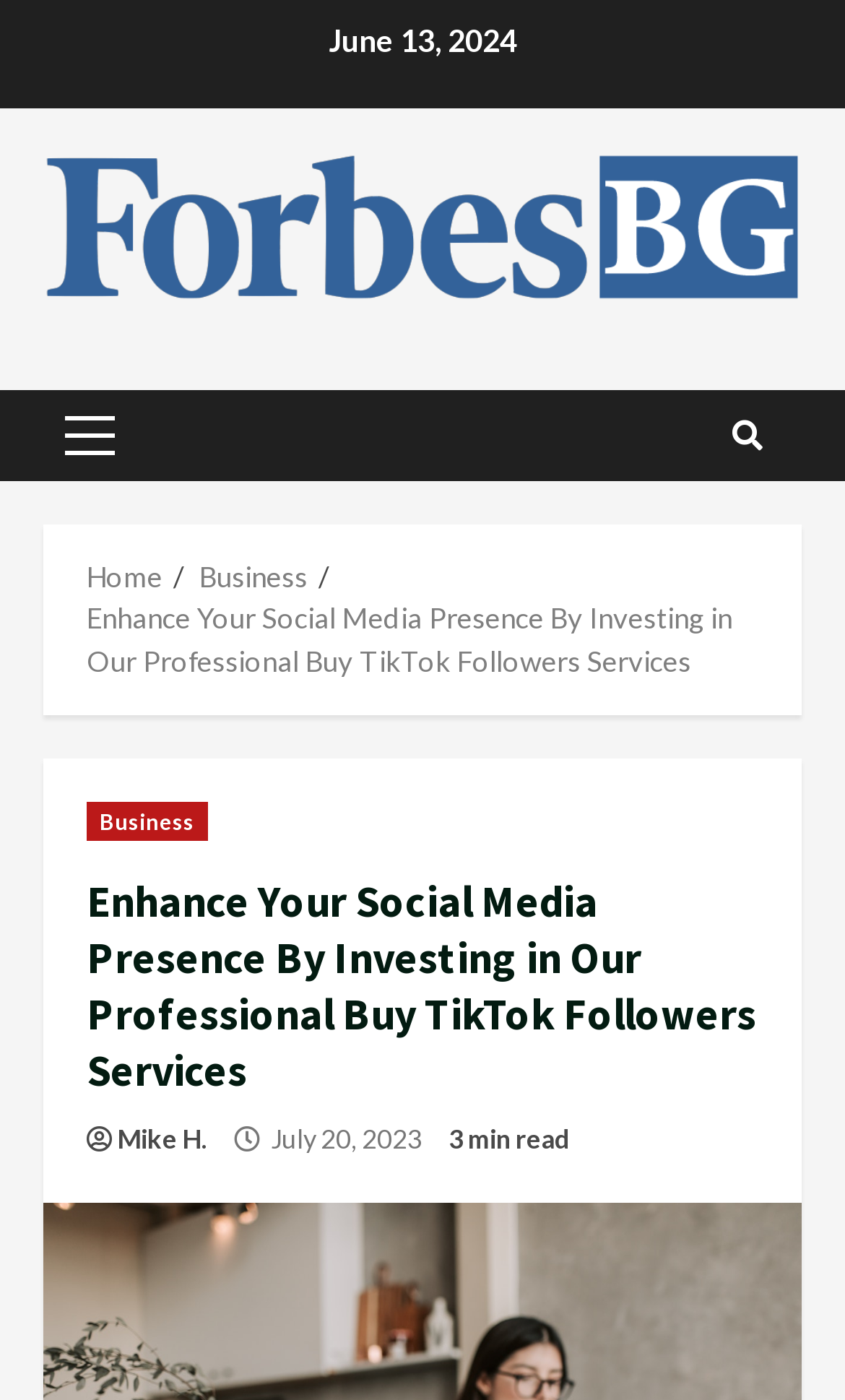Identify the bounding box coordinates of the section to be clicked to complete the task described by the following instruction: "go to Forbes BG website". The coordinates should be four float numbers between 0 and 1, formatted as [left, top, right, bottom].

[0.051, 0.144, 0.949, 0.173]